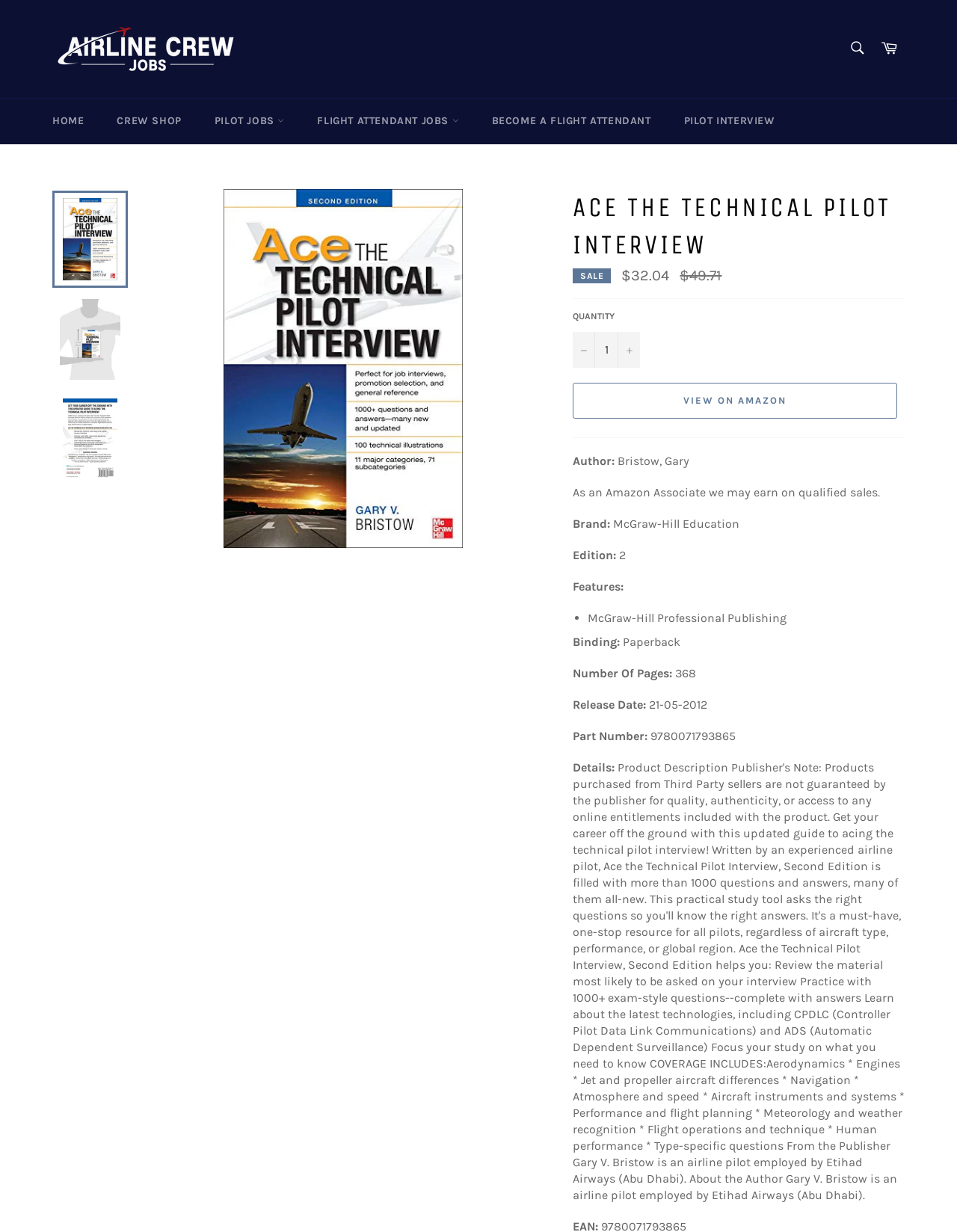Find the bounding box coordinates of the element to click in order to complete this instruction: "View on Amazon". The bounding box coordinates must be four float numbers between 0 and 1, denoted as [left, top, right, bottom].

[0.598, 0.309, 0.938, 0.338]